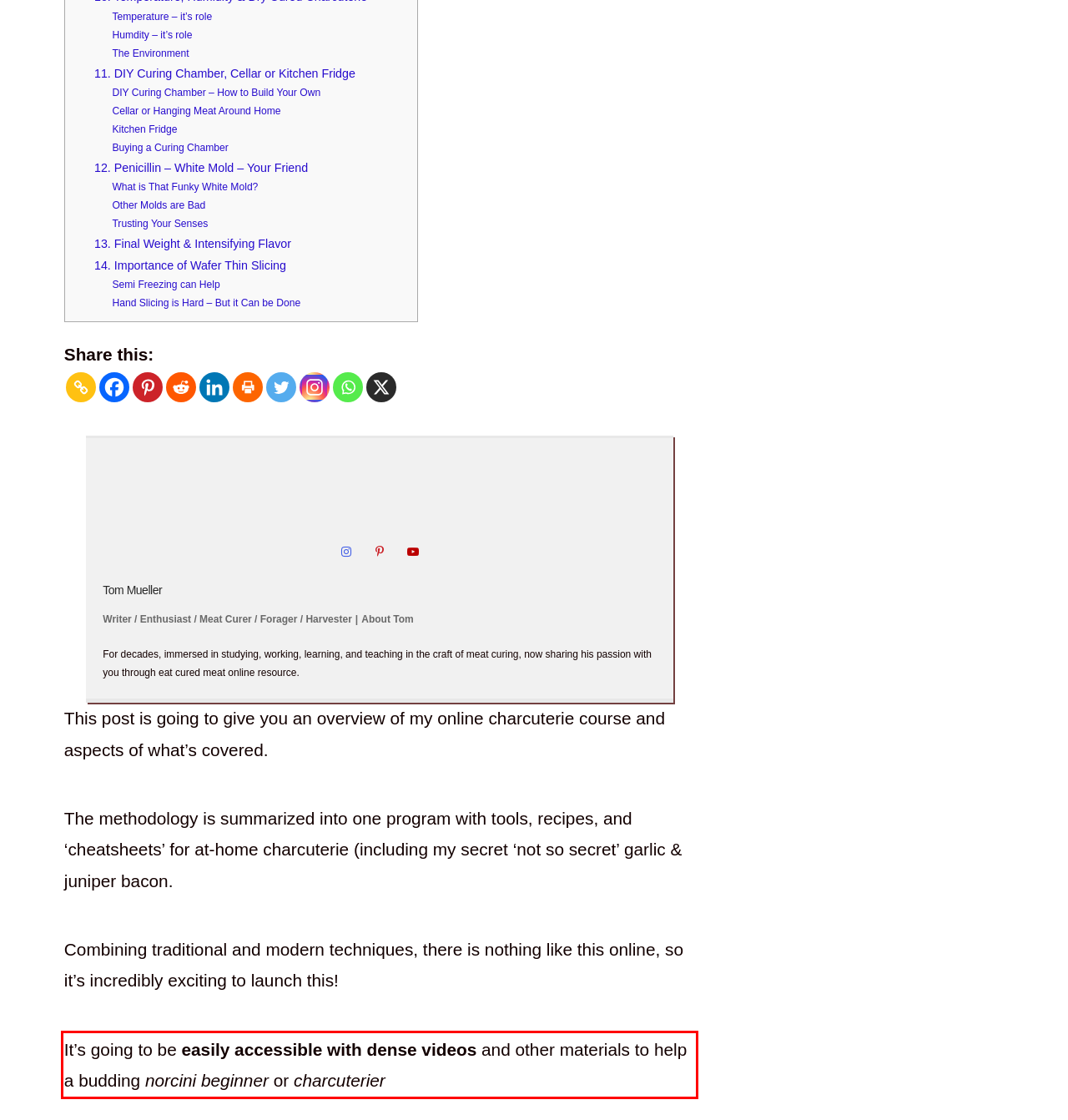With the provided screenshot of a webpage, locate the red bounding box and perform OCR to extract the text content inside it.

It’s going to be easily accessible with dense videos and other materials to help a budding norcini beginner or charcuterier